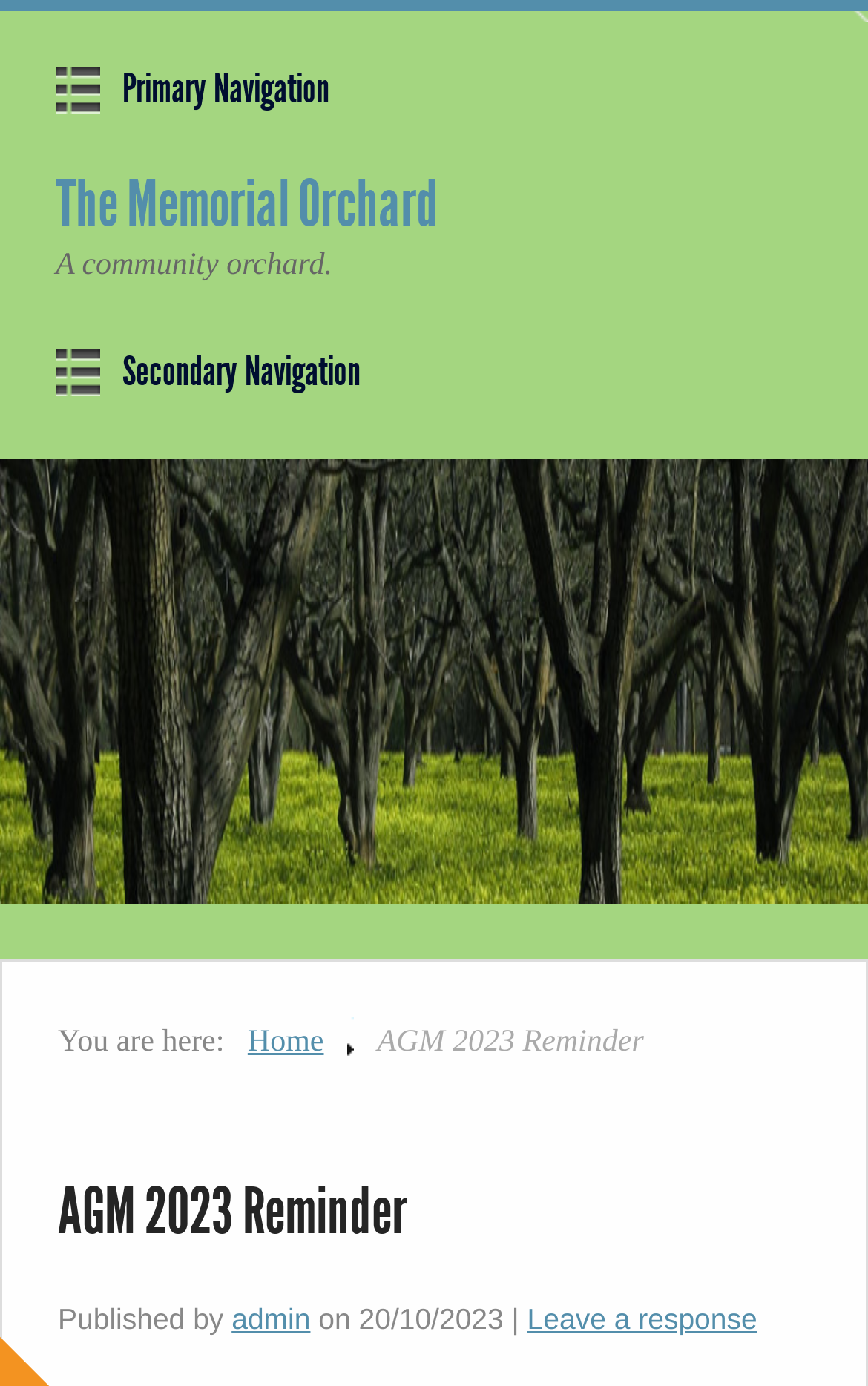Determine the bounding box for the described UI element: "See".

None